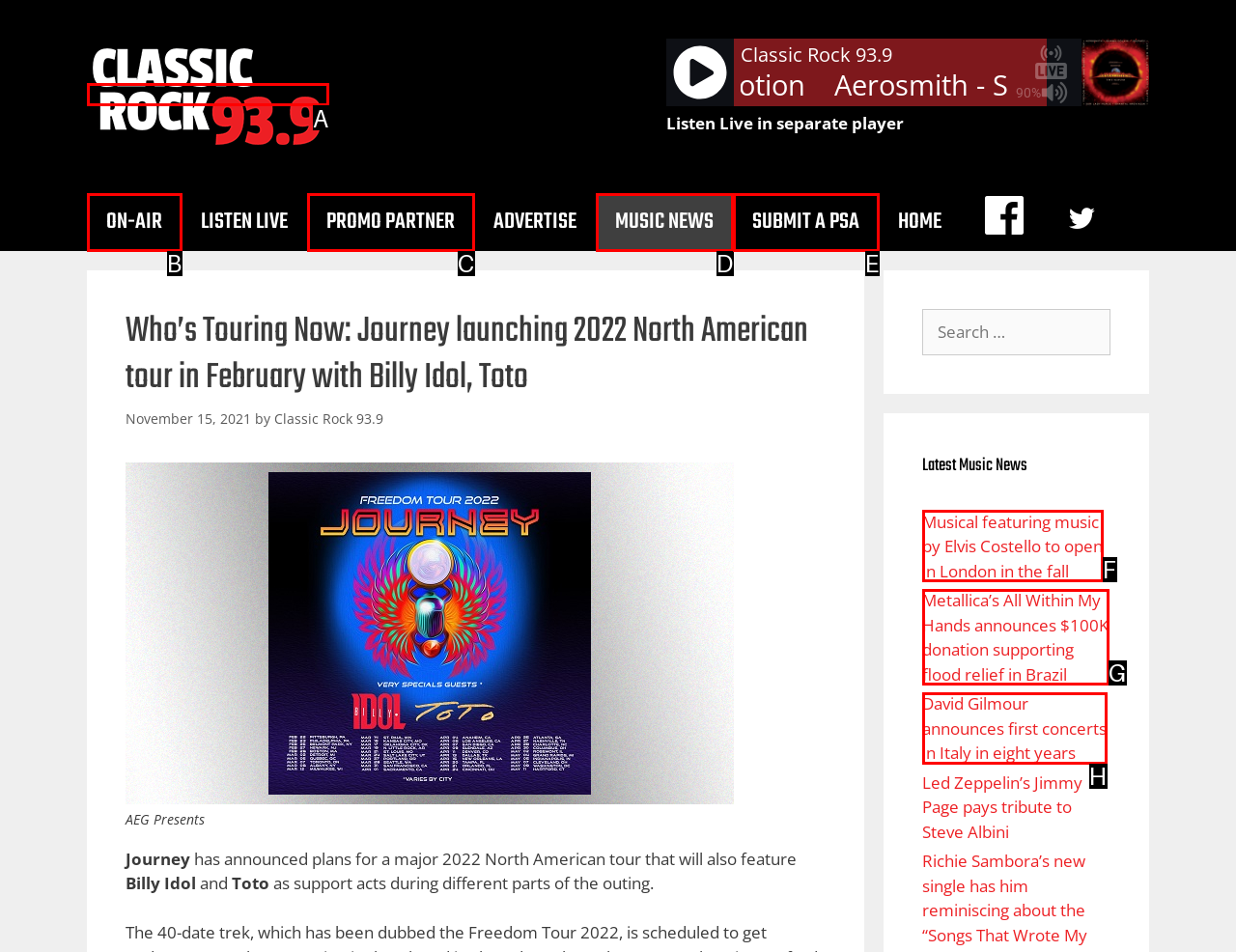Please determine which option aligns with the description: Music News. Respond with the option’s letter directly from the available choices.

D